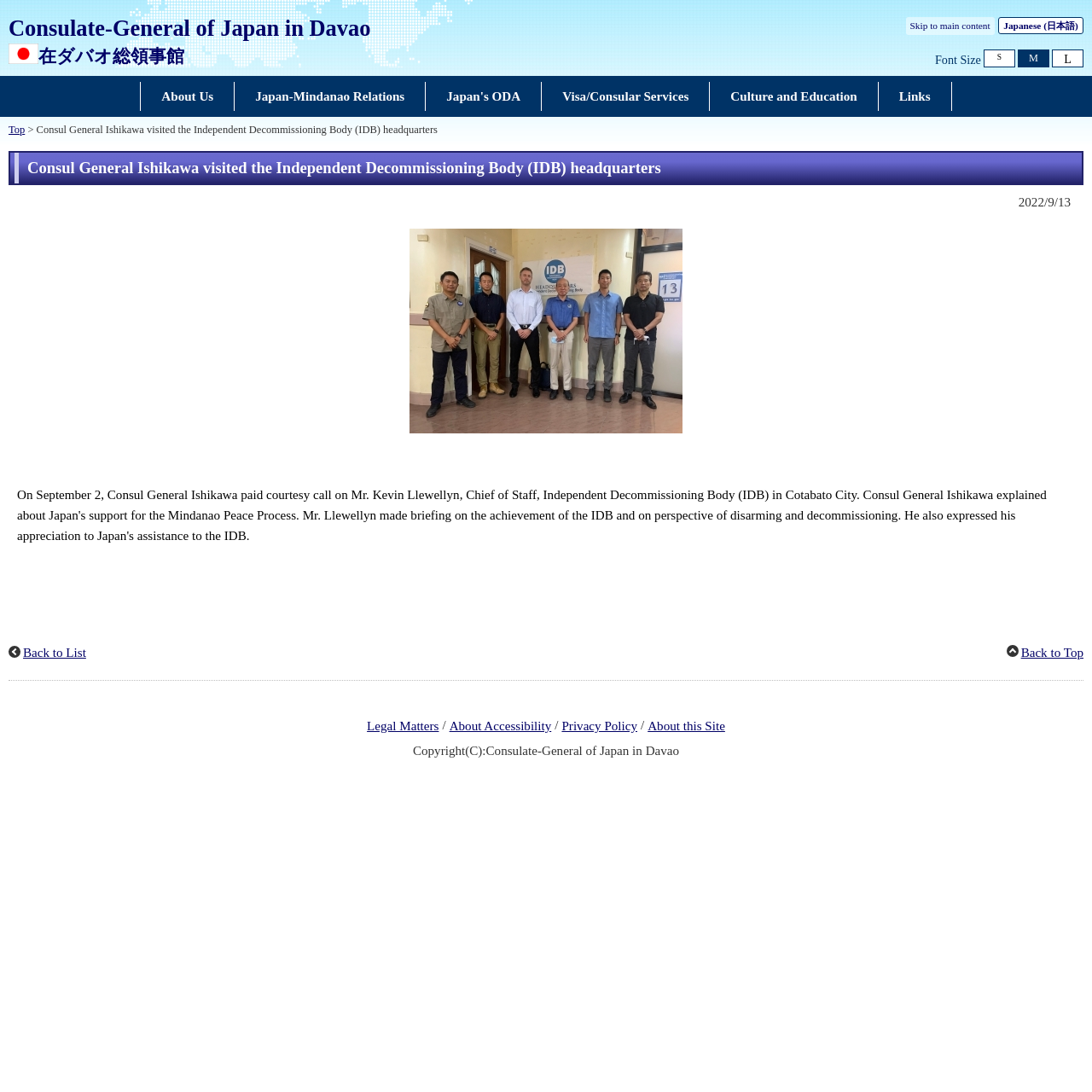Identify the bounding box coordinates of the section to be clicked to complete the task described by the following instruction: "Select font size S". The coordinates should be four float numbers between 0 and 1, formatted as [left, top, right, bottom].

[0.901, 0.045, 0.93, 0.061]